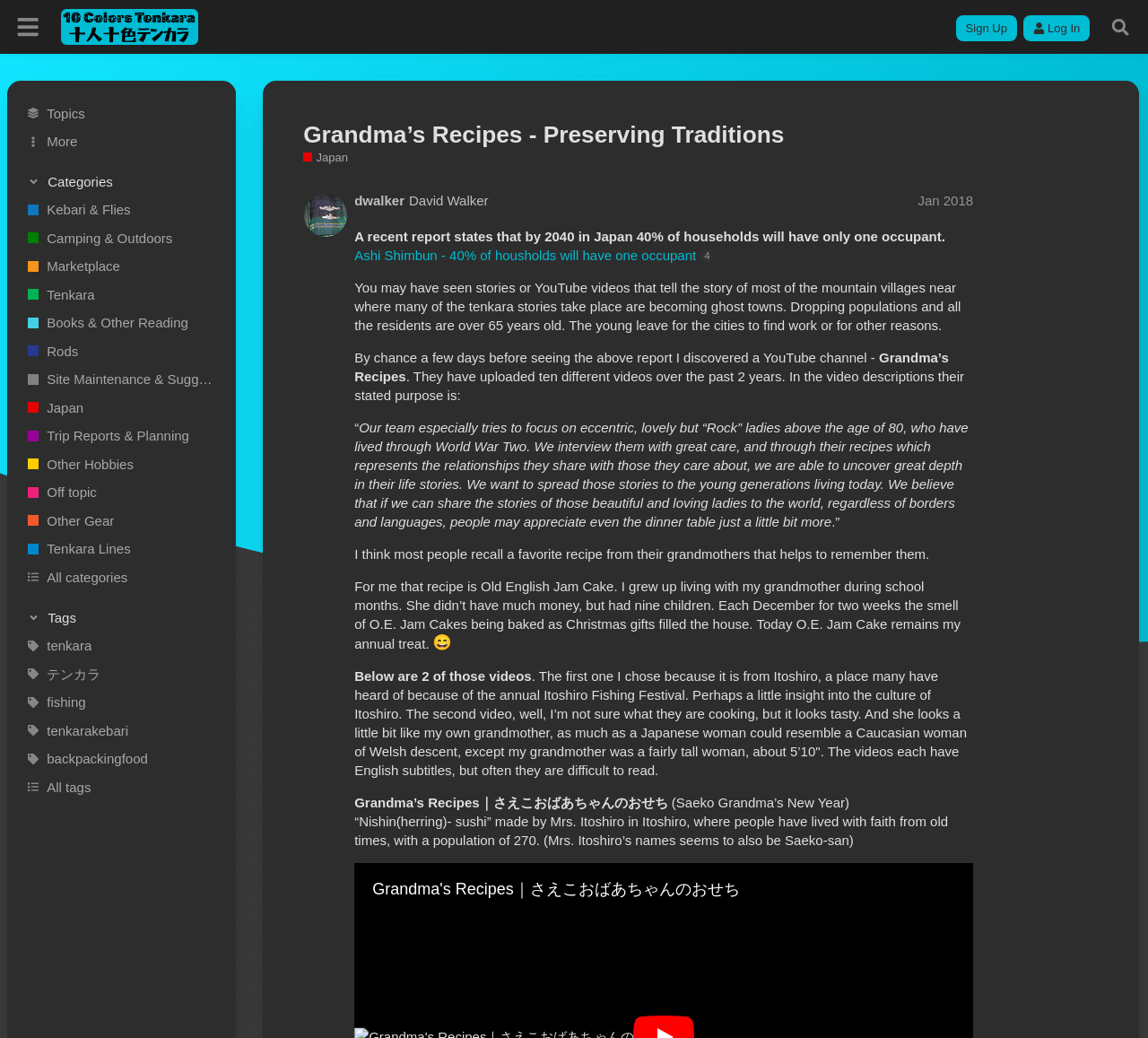Identify the bounding box for the UI element described as: "Grandma's Recipes｜さえこおばあちゃんのおせち". Ensure the coordinates are four float numbers between 0 and 1, formatted as [left, top, right, bottom].

[0.324, 0.847, 0.644, 0.868]